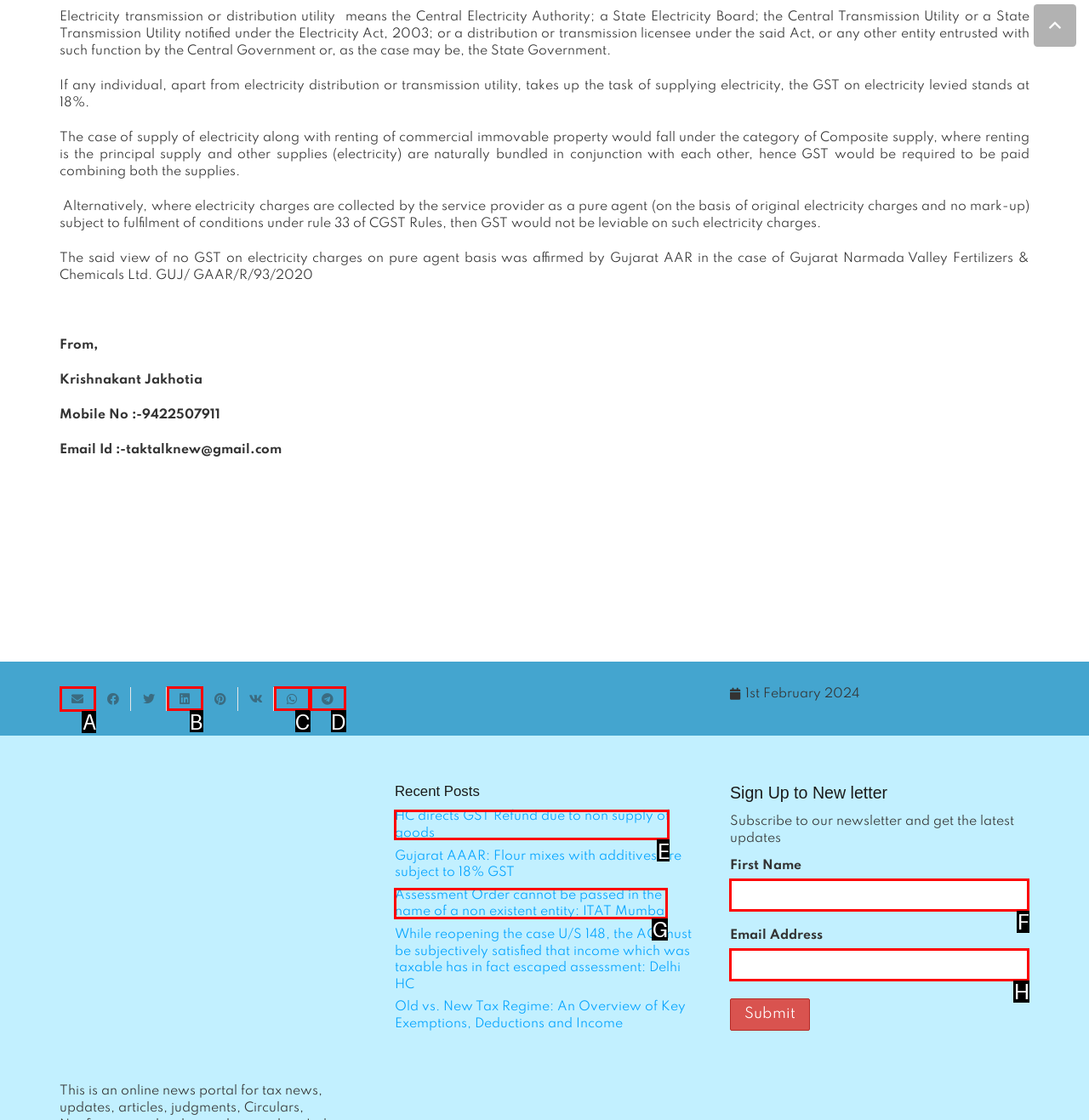Tell me which one HTML element I should click to complete the following task: Click the 'Email this' link Answer with the option's letter from the given choices directly.

A